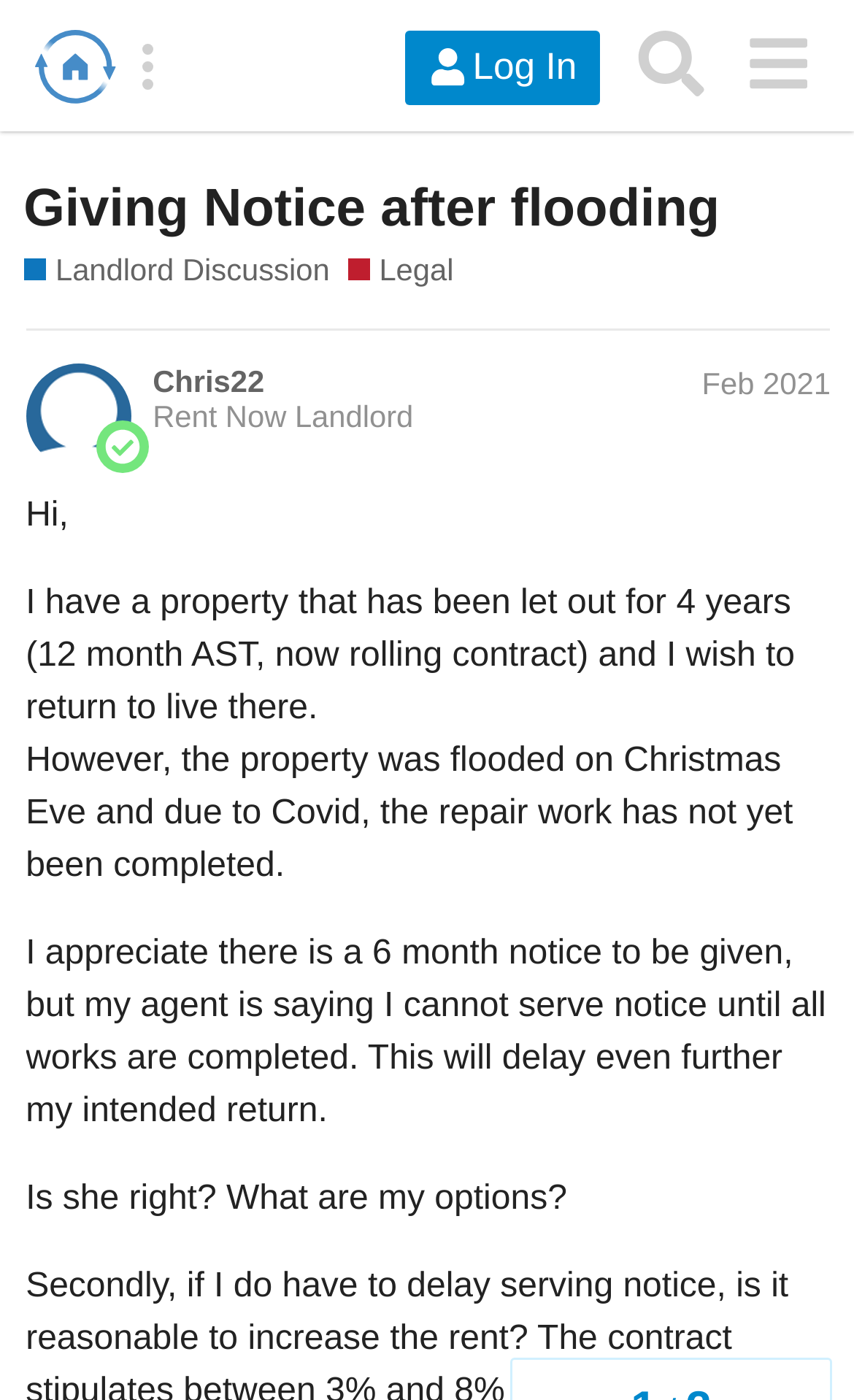Please identify the bounding box coordinates of the clickable region that I should interact with to perform the following instruction: "View Chris22's profile". The coordinates should be expressed as four float numbers between 0 and 1, i.e., [left, top, right, bottom].

[0.179, 0.259, 0.31, 0.285]